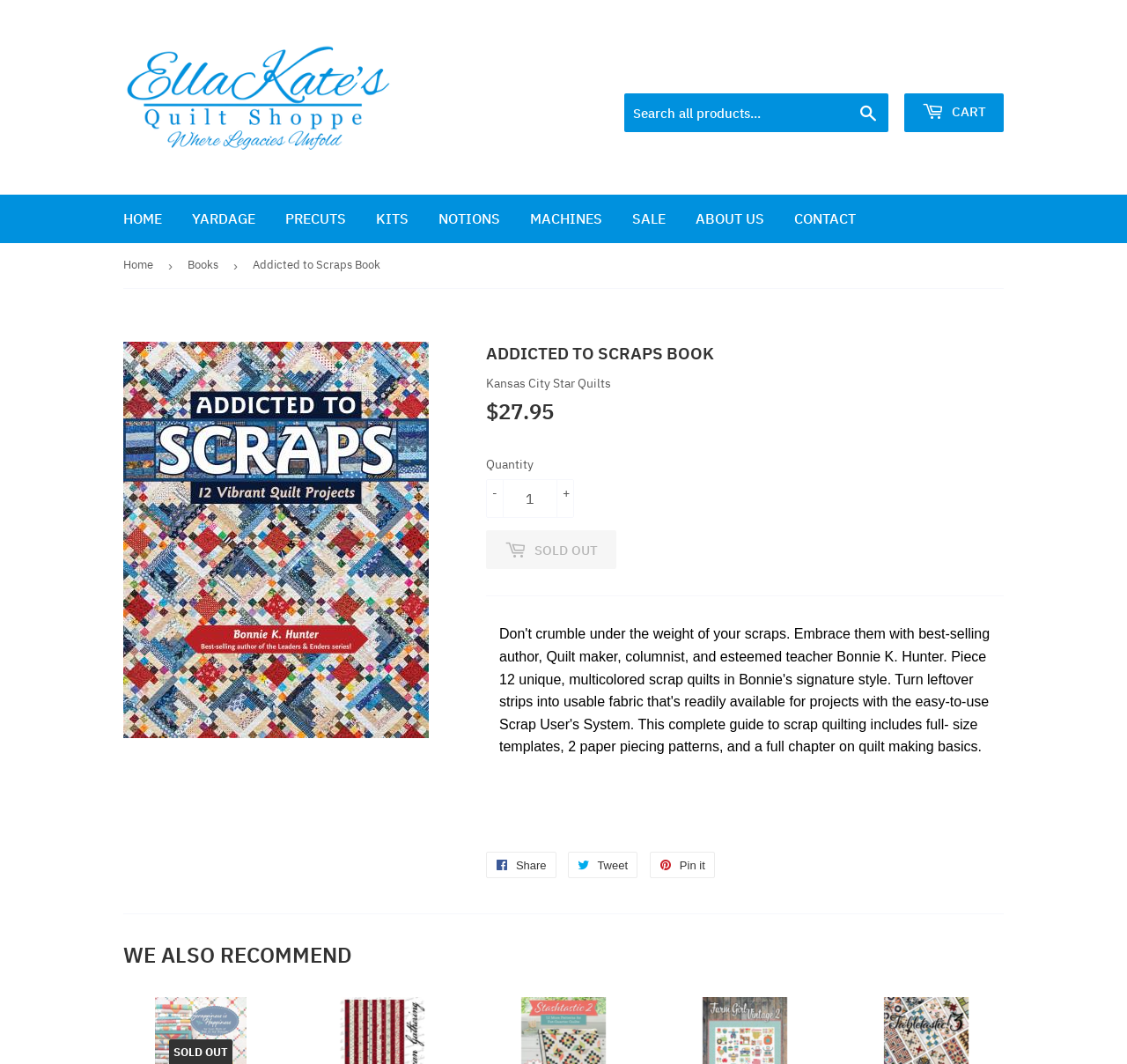Explain in detail what you observe on this webpage.

This webpage is about a book titled "Addicted to Scraps Book" by Bonnie K. Hunter. At the top left, there is a logo of "EllaKates" with a link to the homepage. Next to it, there are links to "Sign in" and "Create an Account". A search bar is located at the top center, with a search button on the right. On the top right, there is a link to the shopping cart.

Below the top section, there is a navigation menu with links to "HOME", "YARDAGE", "PRECUTS", "KITS", "NOTIONS", "MACHINES", "SALE", "ABOUT US", and "CONTACT". 

The main content of the page is about the book, with a large image of the book cover on the left. The title "ADDICTED TO SCRAPS BOOK" is displayed prominently in a heading. Below the title, there is a description of the book, mentioning "Kansas City Star Quilts". The price of the book, "$27.95", is displayed next to the description.

Underneath the book information, there is a section to input the quantity of the book to purchase, with a "+" and "-" button to adjust the quantity. A "SOLD OUT" button is displayed, but it is disabled. 

There are three social media links at the bottom left, allowing users to share the book on Facebook, Twitter, and Pinterest. A horizontal separator line is displayed below the social media links. 

Finally, there is a section titled "WE ALSO RECOMMEND" at the very bottom of the page, but it does not contain any specific recommendations.